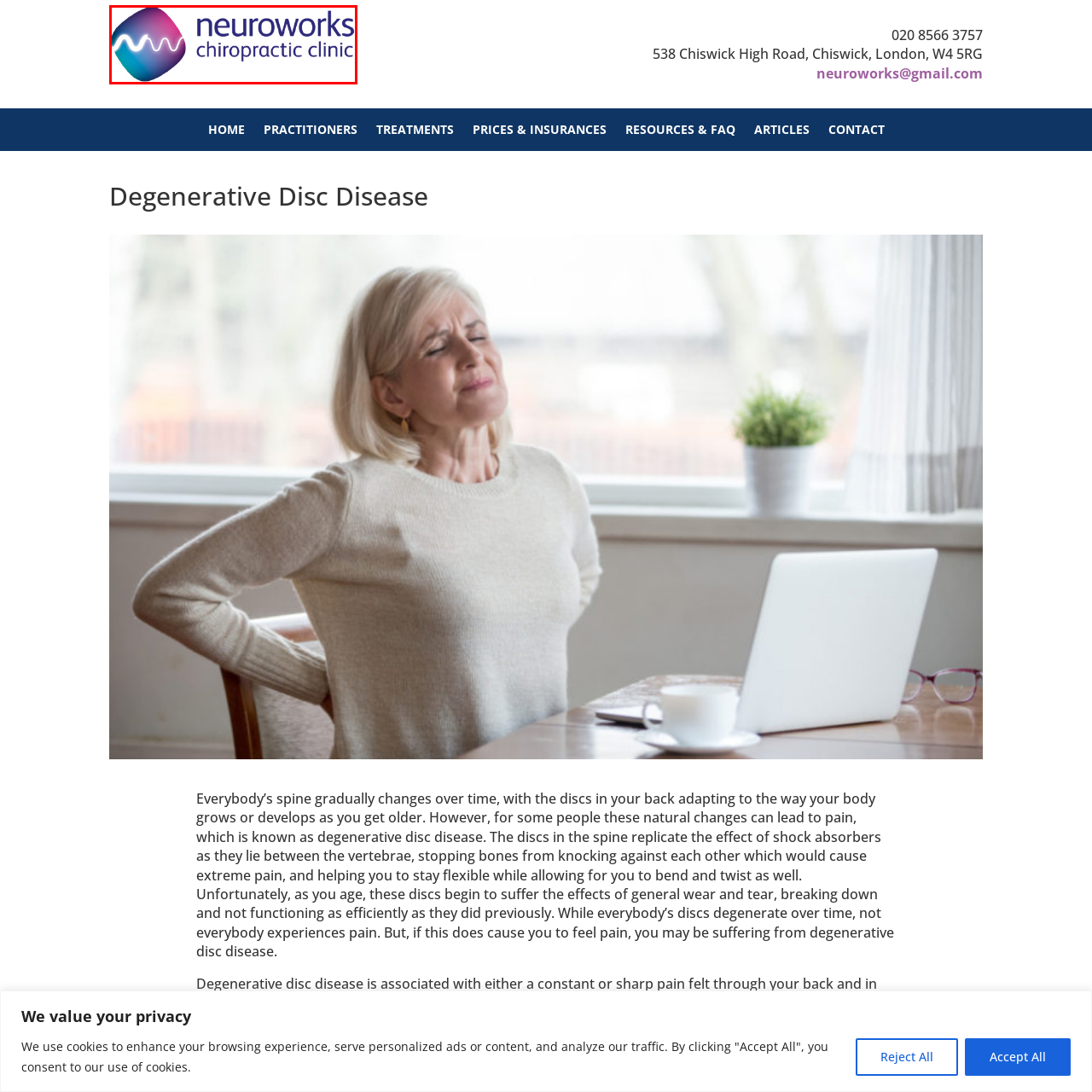What is the clinic's commitment?
Observe the part of the image inside the red bounding box and answer the question concisely with one word or a short phrase.

Chiropractic care